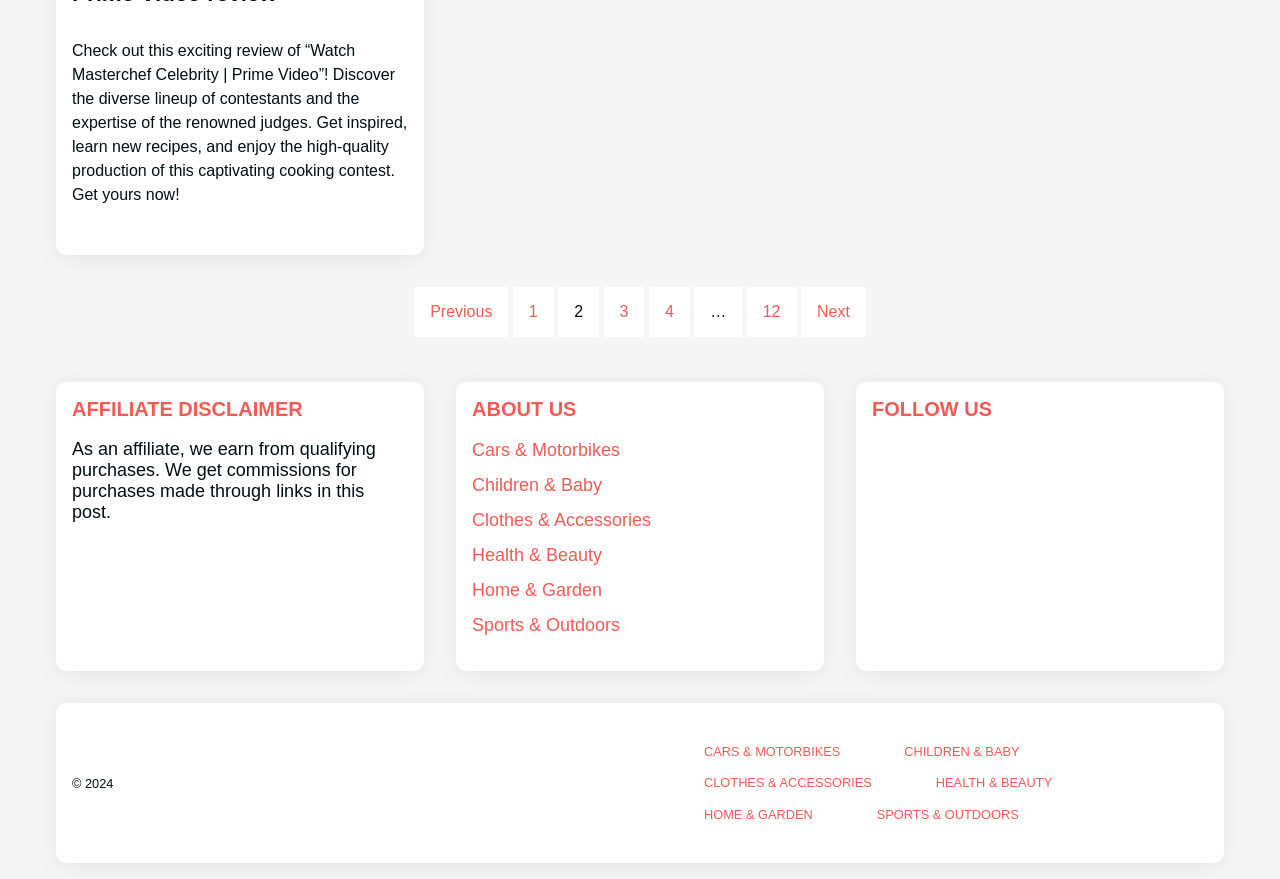Look at the image and give a detailed response to the following question: How many categories are listed under 'ABOUT US'?

Under the 'ABOUT US' section, there are six categories listed, which are 'Cars & Motorbikes', 'Children & Baby', 'Clothes & Accessories', 'Health & Beauty', 'Home & Garden', and 'Sports & Outdoors'.